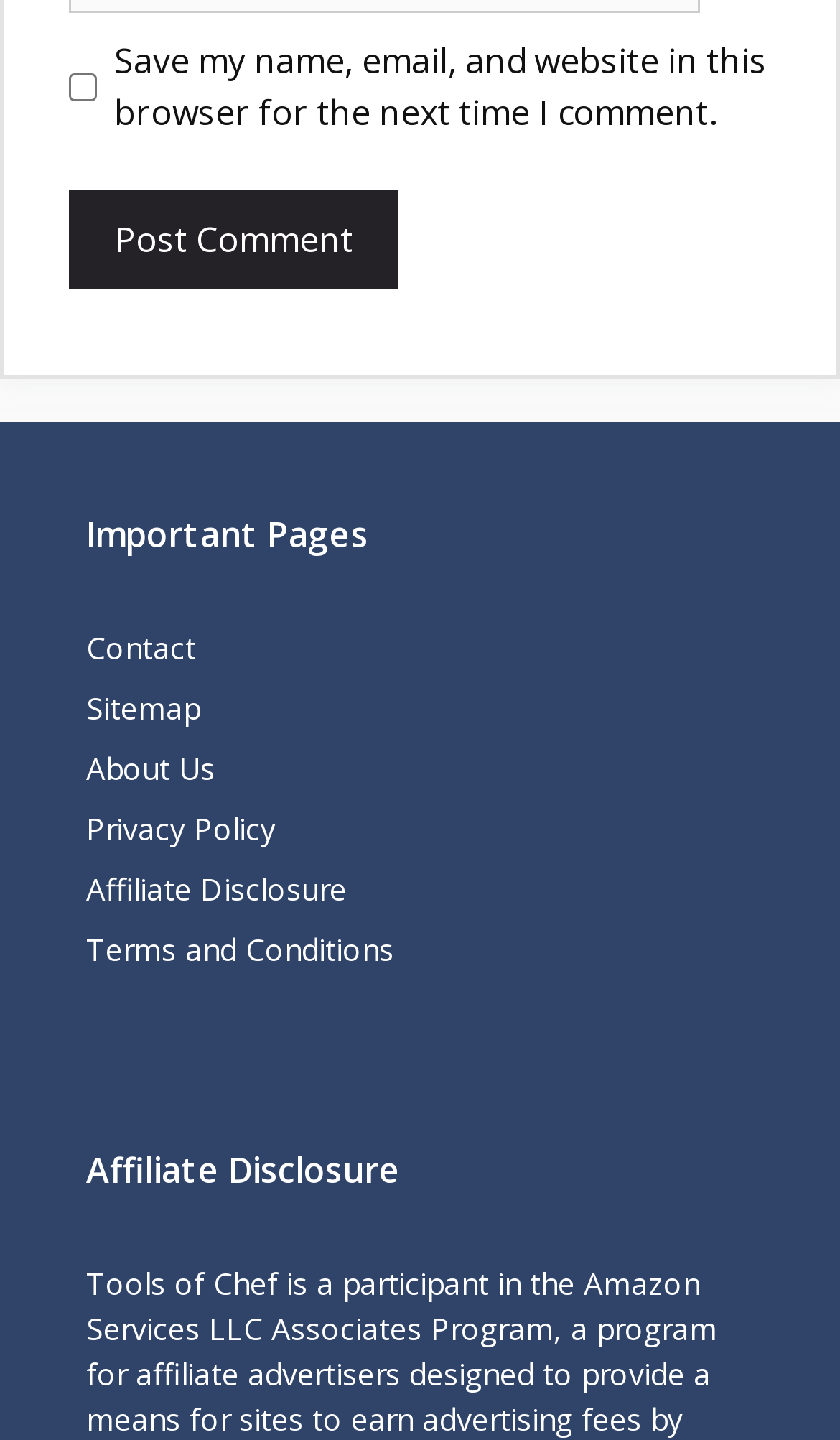Is there a 'Post Comment' button?
Ensure your answer is thorough and detailed.

A 'Post Comment' button is present on the webpage, located near the top, indicating that users can submit comments on the webpage.